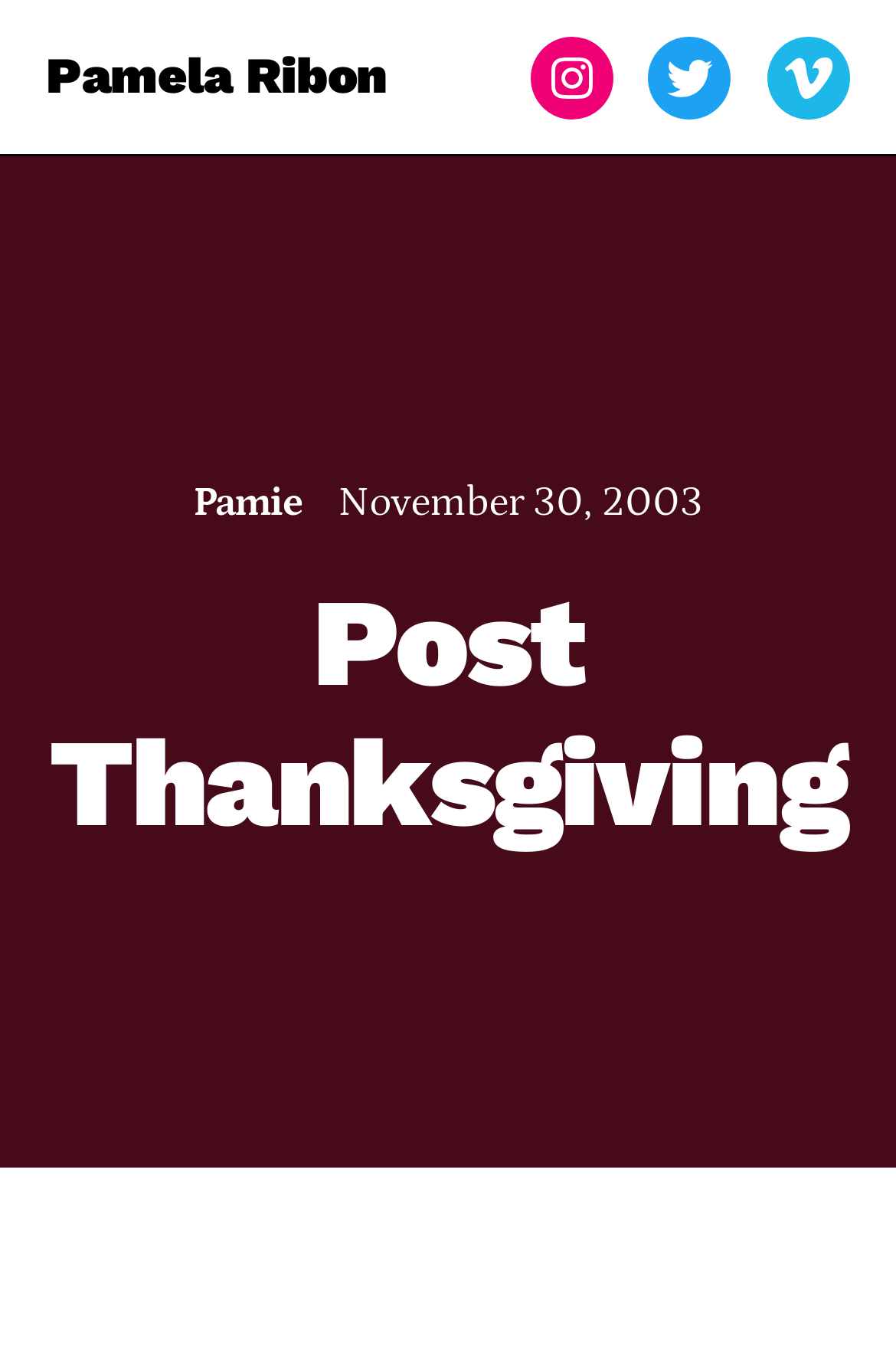Given the element description Vimeo, identify the bounding box coordinates for the UI element on the webpage screenshot. The format should be (top-left x, top-left y, bottom-right x, bottom-right y), with values between 0 and 1.

[0.856, 0.026, 0.949, 0.087]